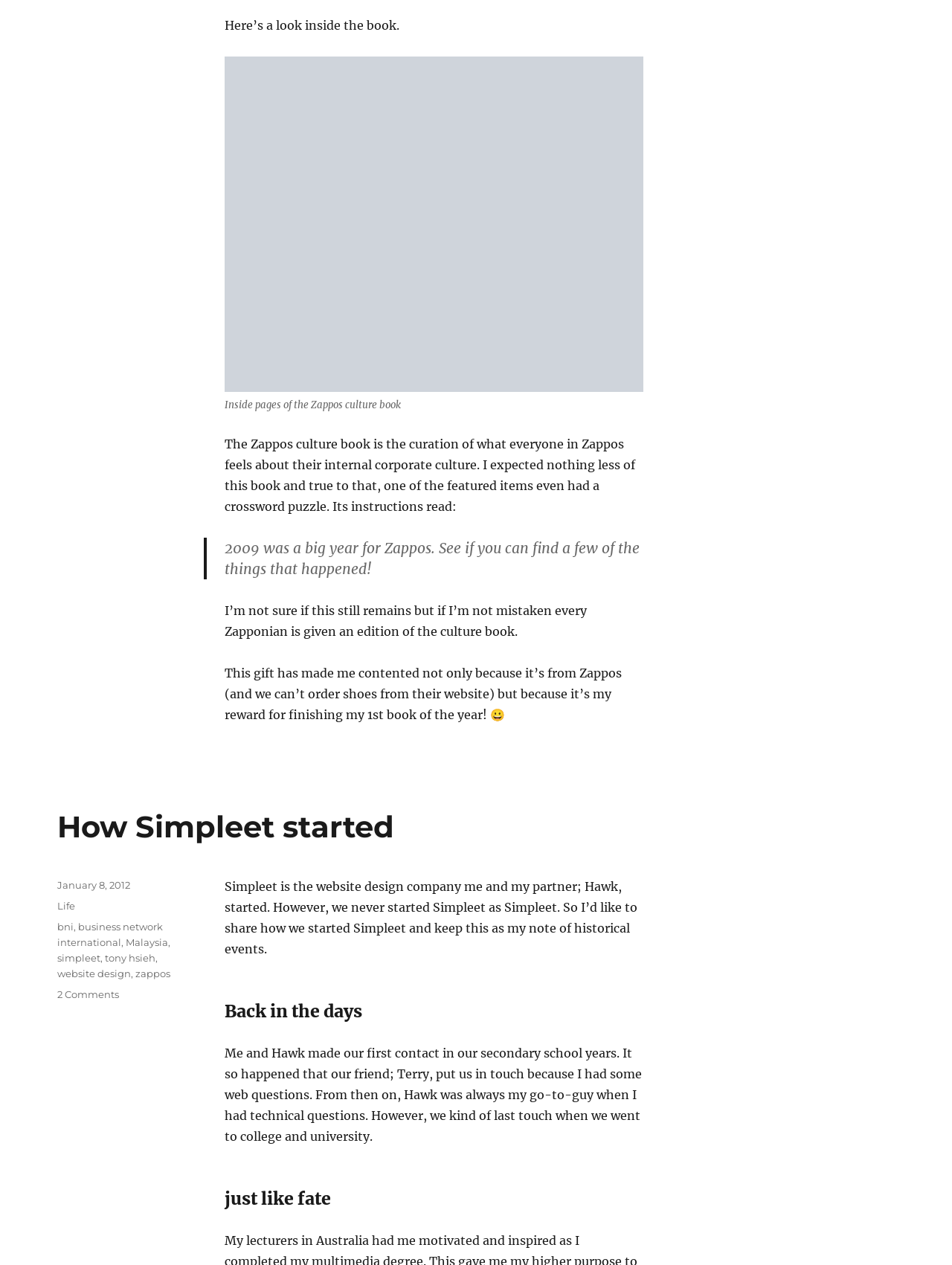Identify the bounding box coordinates of the part that should be clicked to carry out this instruction: "Check the tags of the post".

[0.06, 0.727, 0.083, 0.737]